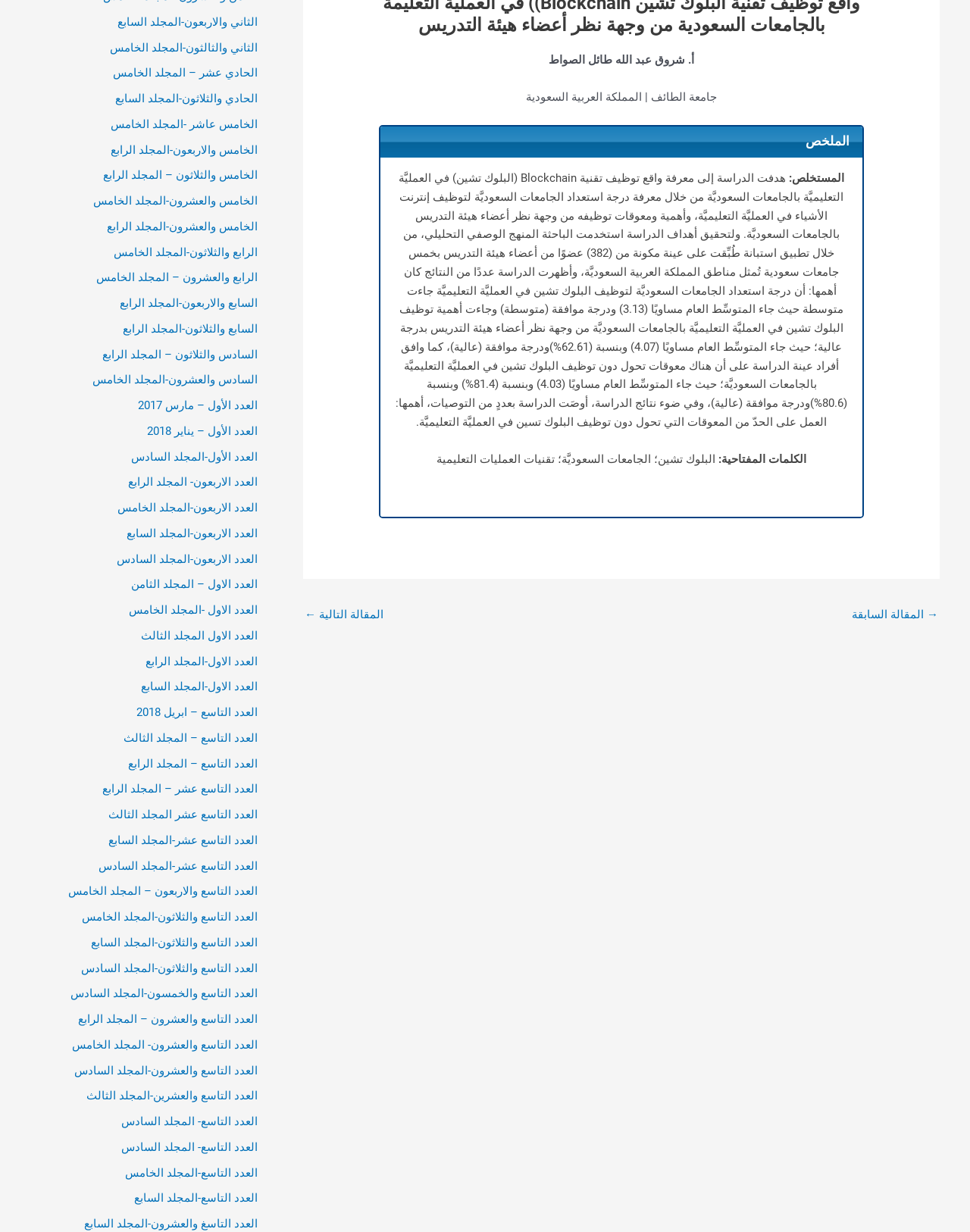How many faculty members participated in the study?
Give a thorough and detailed response to the question.

The number of faculty members who participated in the study is 382, as mentioned in the text 'تطبيق استبانة طُبِّقت على عينة مكونة من (382) عضوًا من أعضاء هيئة التدريس بخمس جامعات سعودية'.